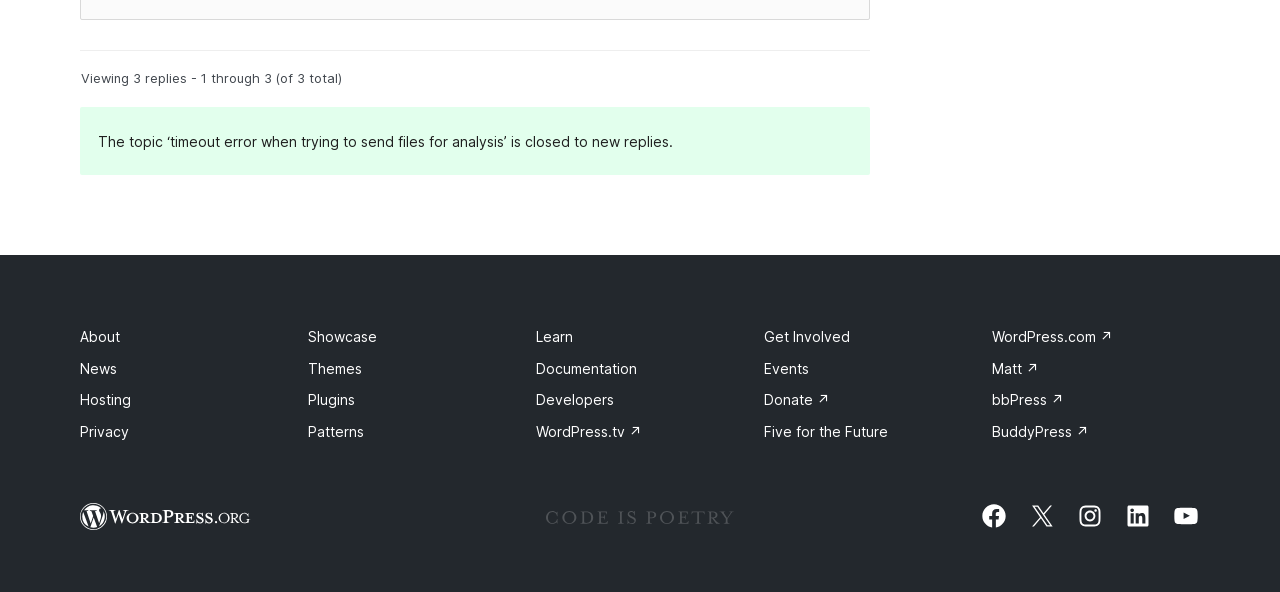Please find the bounding box coordinates of the element that must be clicked to perform the given instruction: "Check out WordPress.tv". The coordinates should be four float numbers from 0 to 1, i.e., [left, top, right, bottom].

[0.419, 0.714, 0.502, 0.743]